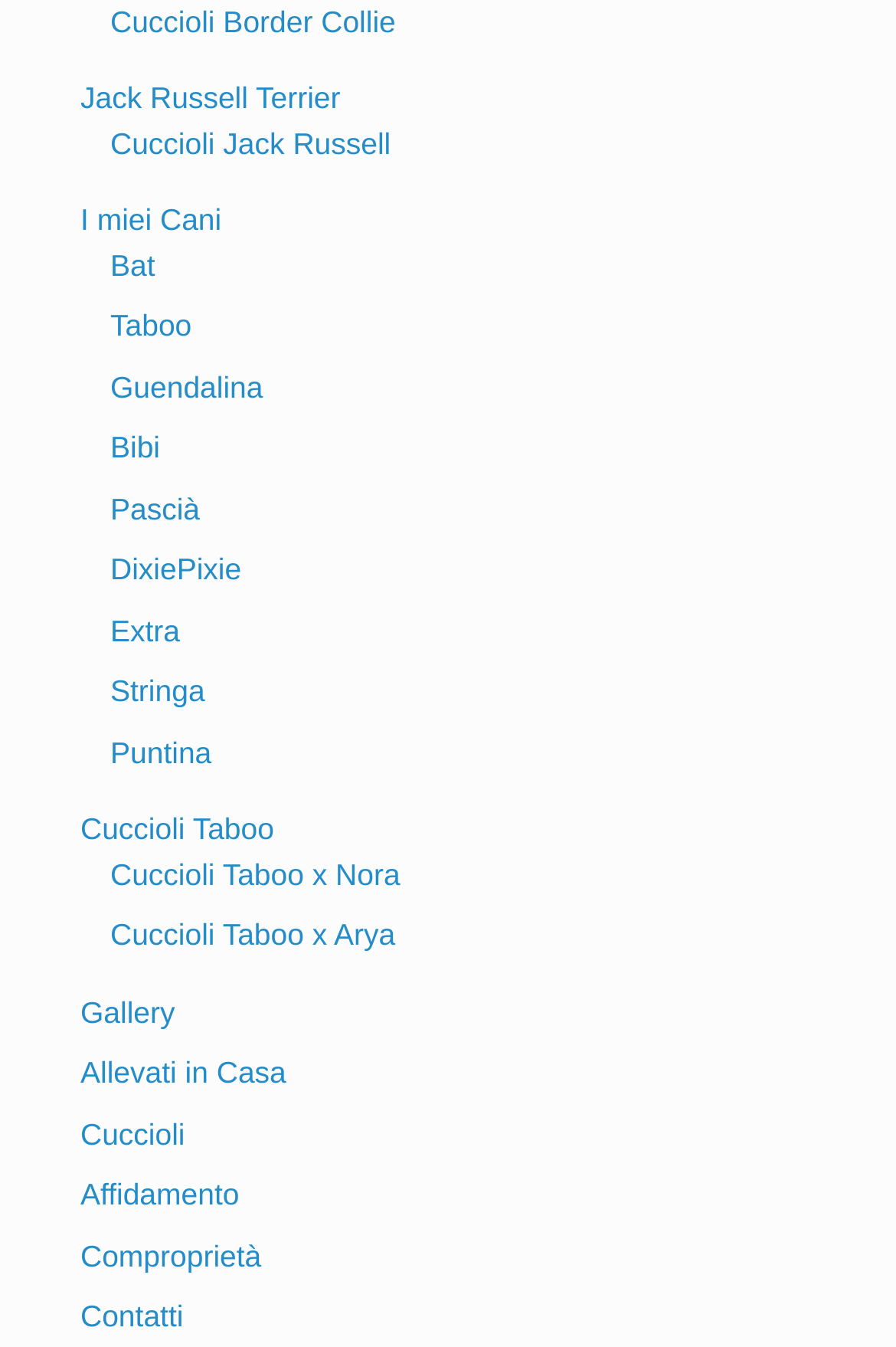Using the format (top-left x, top-left y, bottom-right x, bottom-right y), and given the element description, identify the bounding box coordinates within the screenshot: Jack Russell Terrier

[0.09, 0.06, 0.38, 0.085]